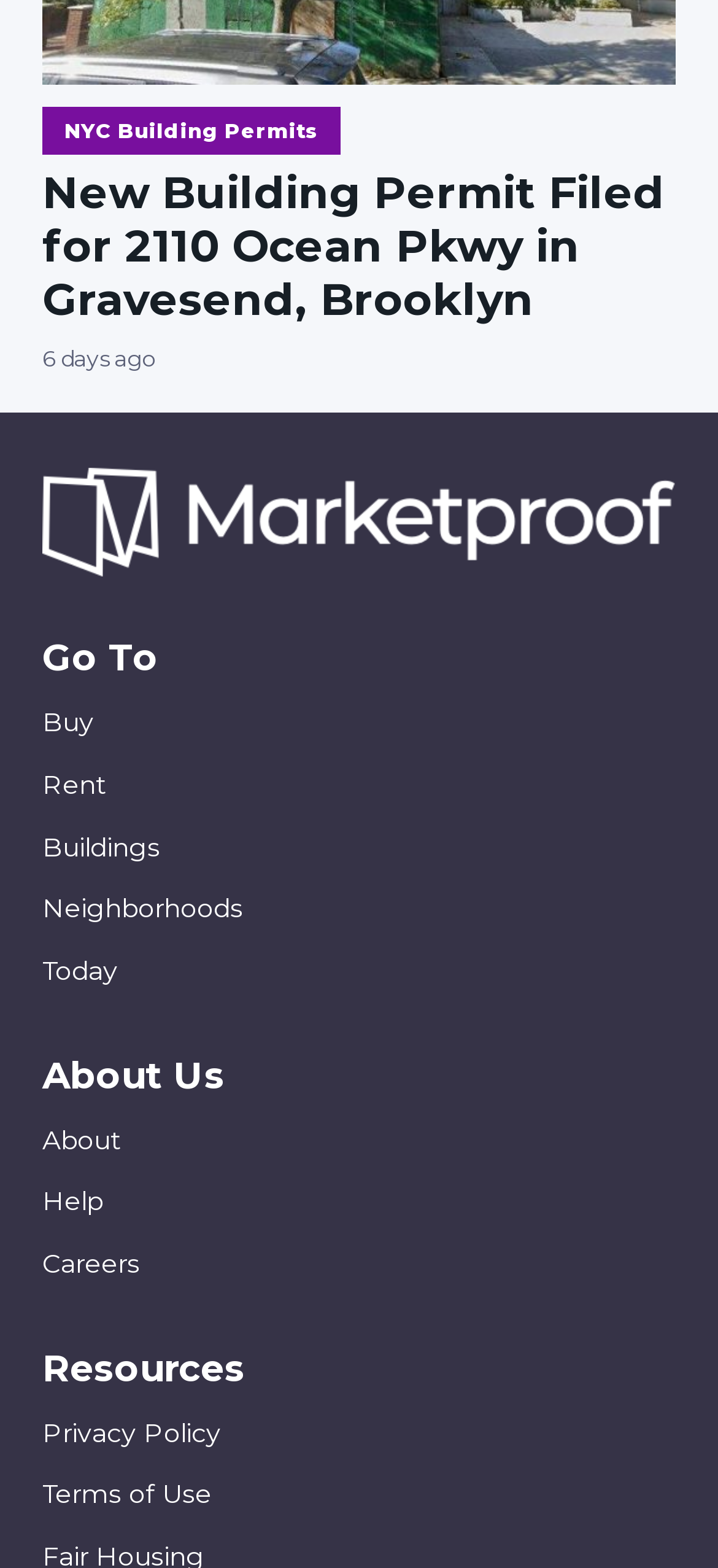What is the purpose of the 'Go To' section?
Please give a detailed answer to the question using the information shown in the image.

The purpose of the 'Go To' section can be inferred from its child elements which are links to different sections of the webpage, indicating that it is used for navigation.